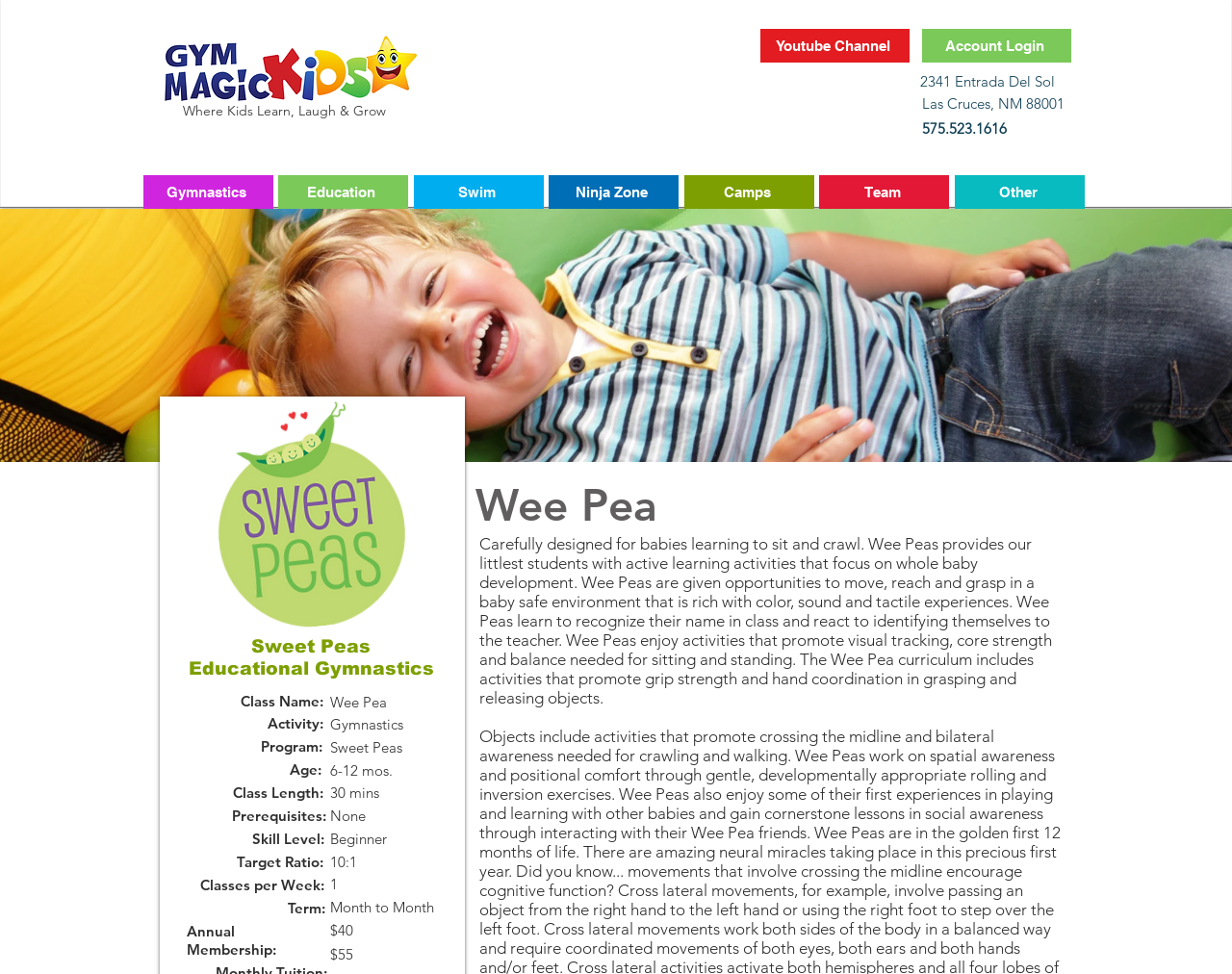How long is the Wee Pea class?
Provide a detailed and extensive answer to the question.

I searched for the class length information on the webpage and found it in the section describing the Wee Pea class. The class length is specified as '30 mins' which means 30 minutes.